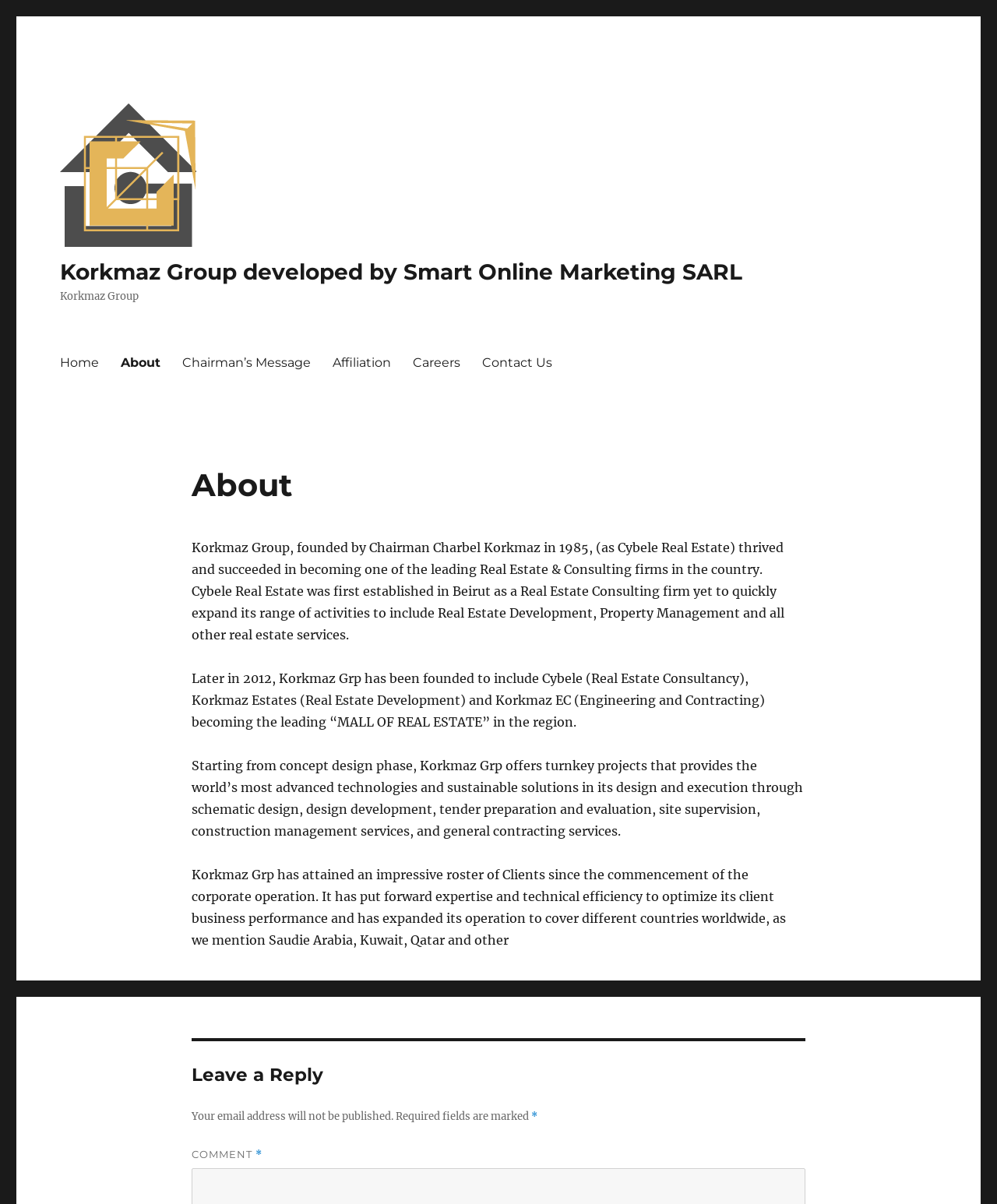Given the element description, predict the bounding box coordinates in the format (top-left x, top-left y, bottom-right x, bottom-right y). Make sure all values are between 0 and 1. Here is the element description: Contact Us

[0.473, 0.287, 0.565, 0.314]